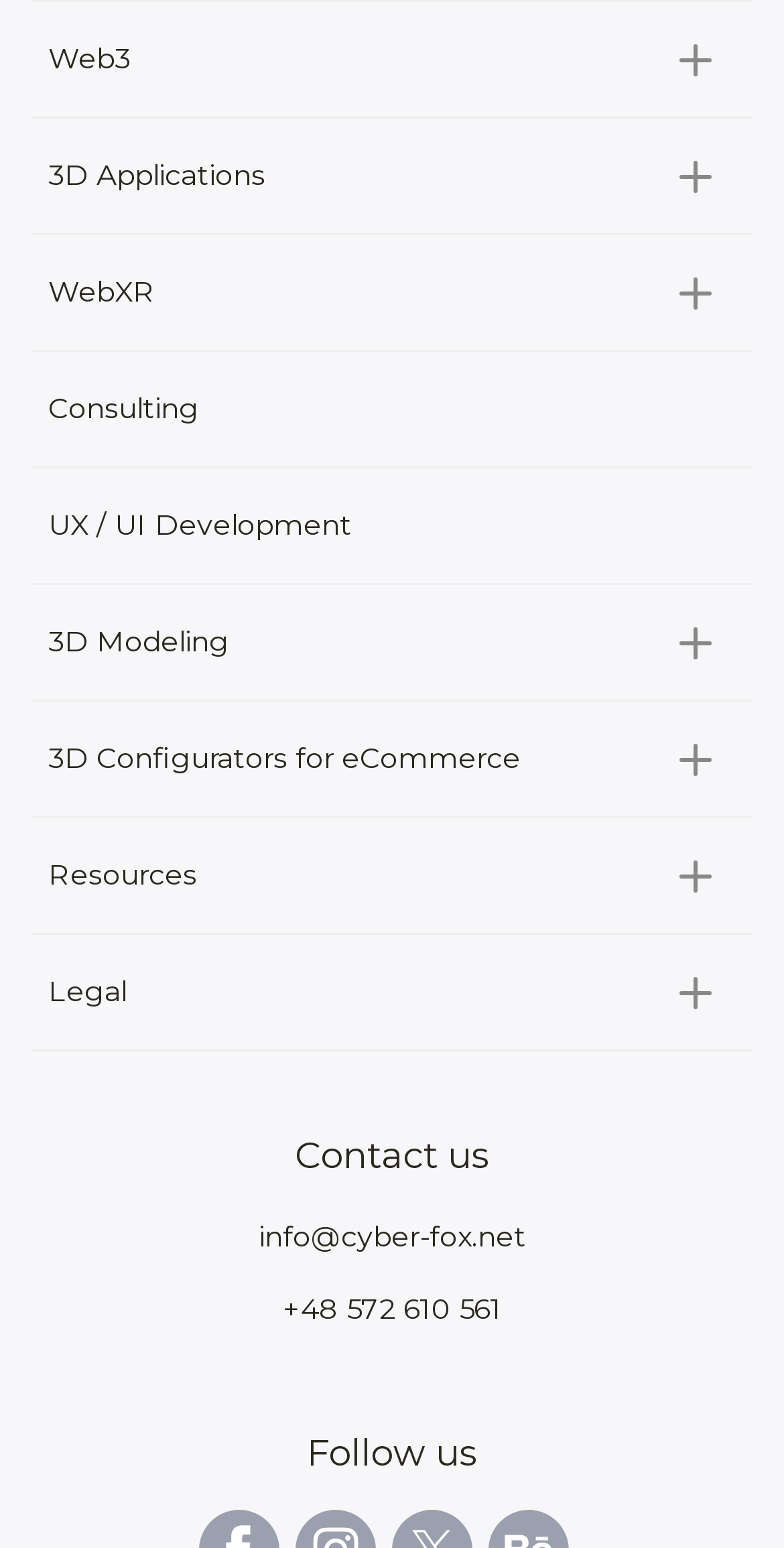Refer to the screenshot and give an in-depth answer to this question: What is the phone number listed on the webpage?

I looked at the links under the 'Contact us' heading and found the phone number '+48 572 610 561'.